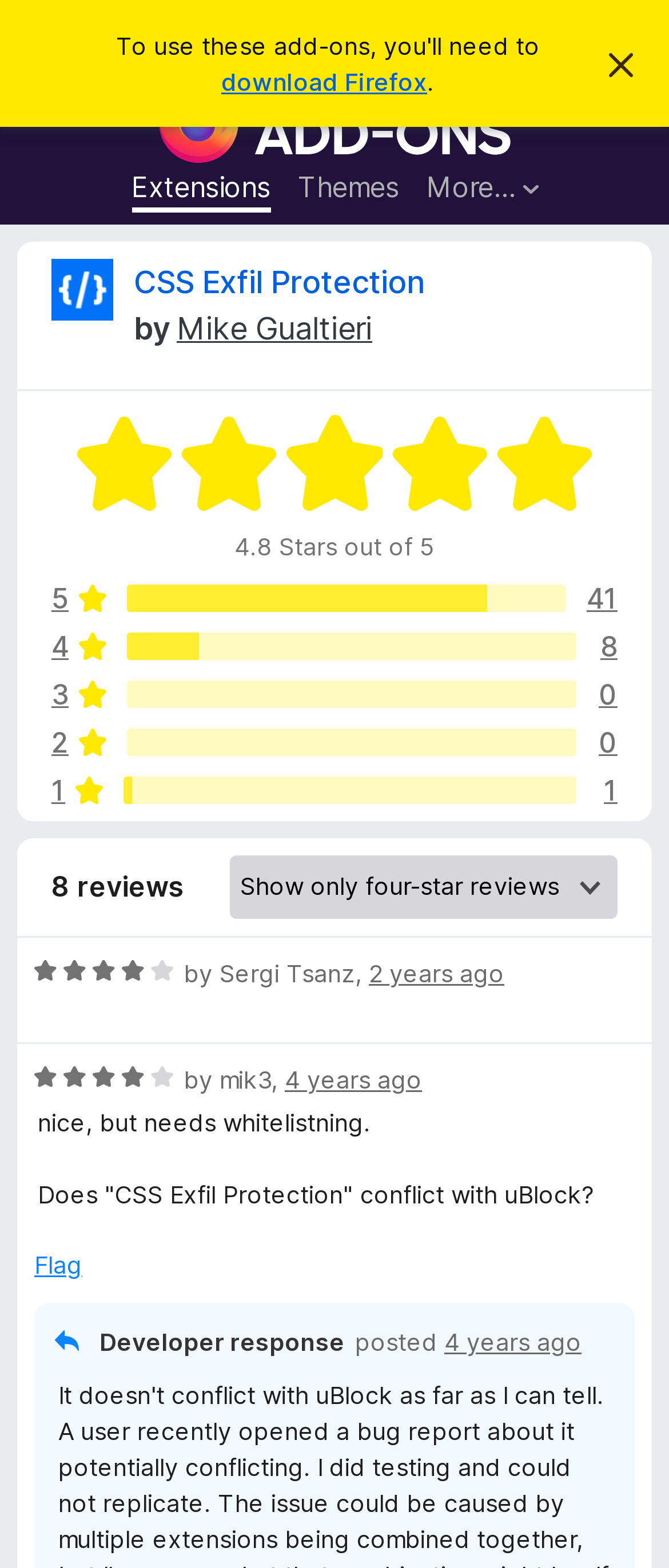Please identify the bounding box coordinates of the area that needs to be clicked to follow this instruction: "Log in to your account".

[0.867, 0.011, 0.969, 0.038]